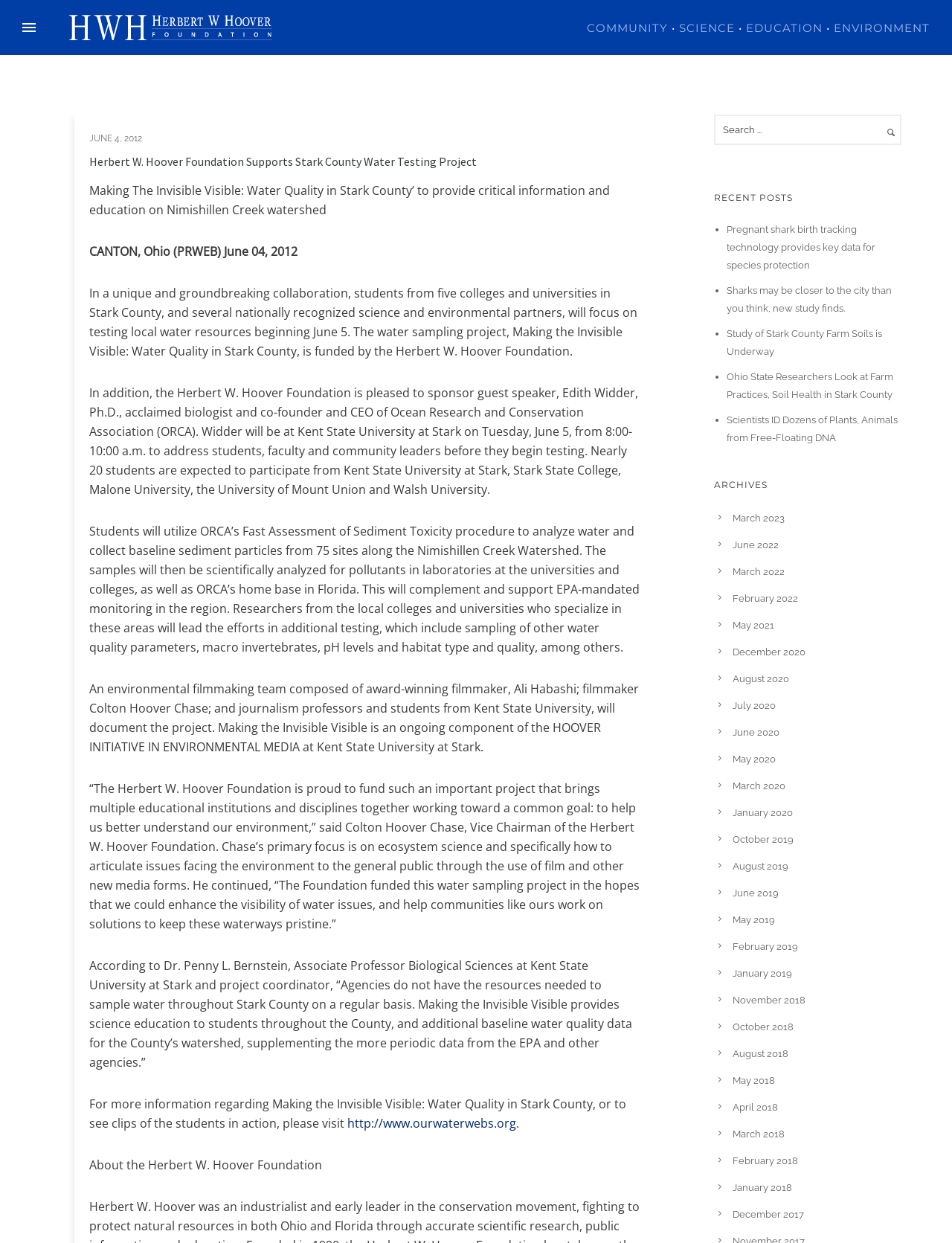How many students are expected to participate from Kent State University at Stark?
From the image, respond using a single word or phrase.

Nearly 20